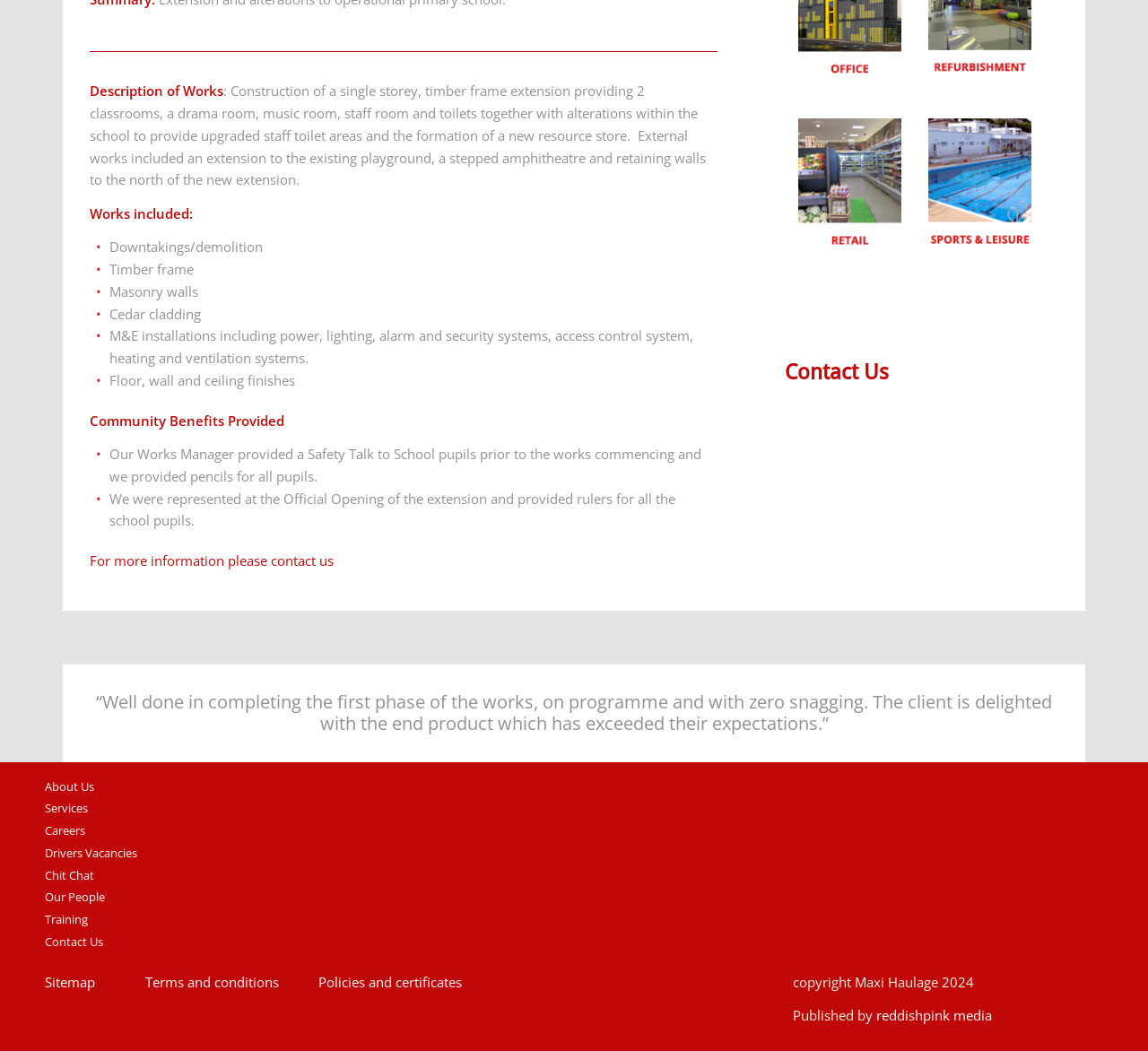What community benefits were provided?
Please give a detailed and thorough answer to the question, covering all relevant points.

According to the StaticText element with ID 369, the Works Manager provided a Safety Talk to School pupils prior to the works commencing and we provided pencils for all pupils. Additionally, we were represented at the Official Opening of the extension and provided rulers for all the school pupils as mentioned in the StaticText element with ID 371.